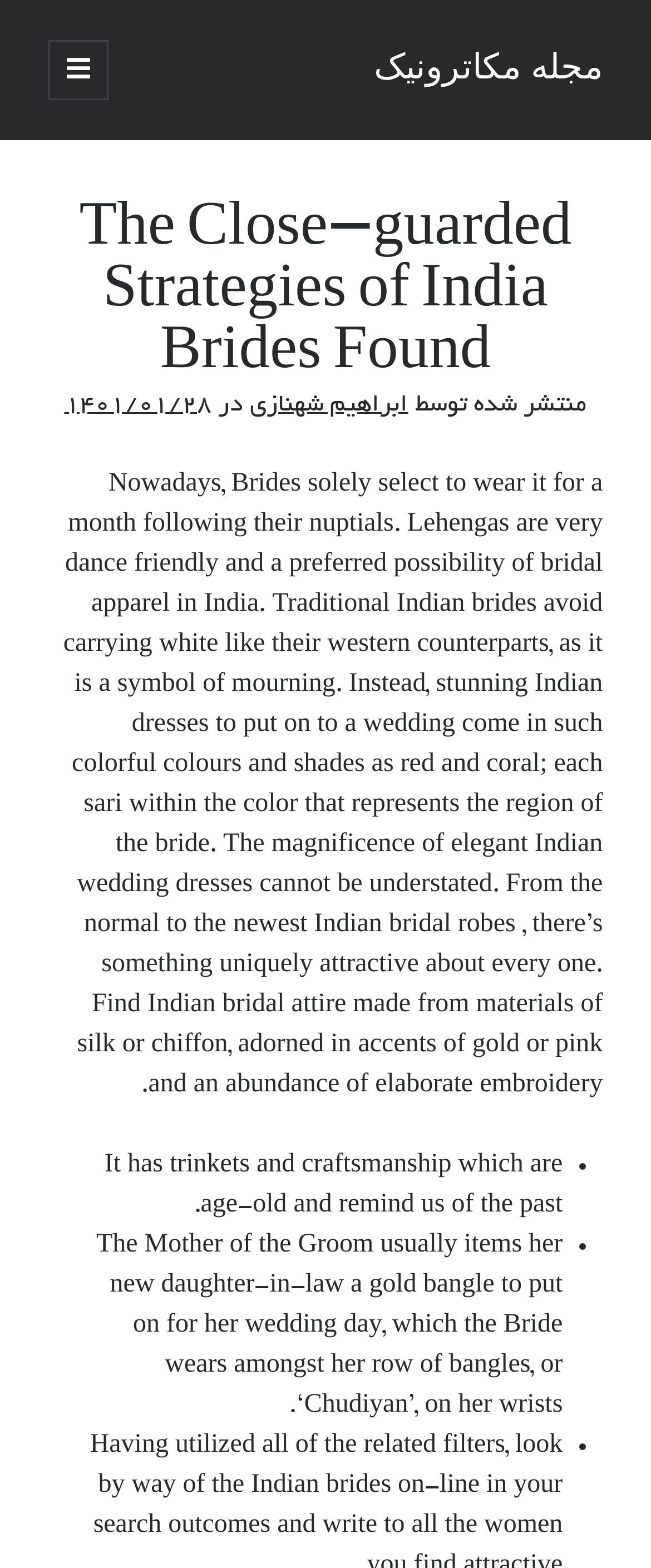How many images are there in the article 'The Close-guarded Strategies of India Brides Found'?
Your answer should be a single word or phrase derived from the screenshot.

0